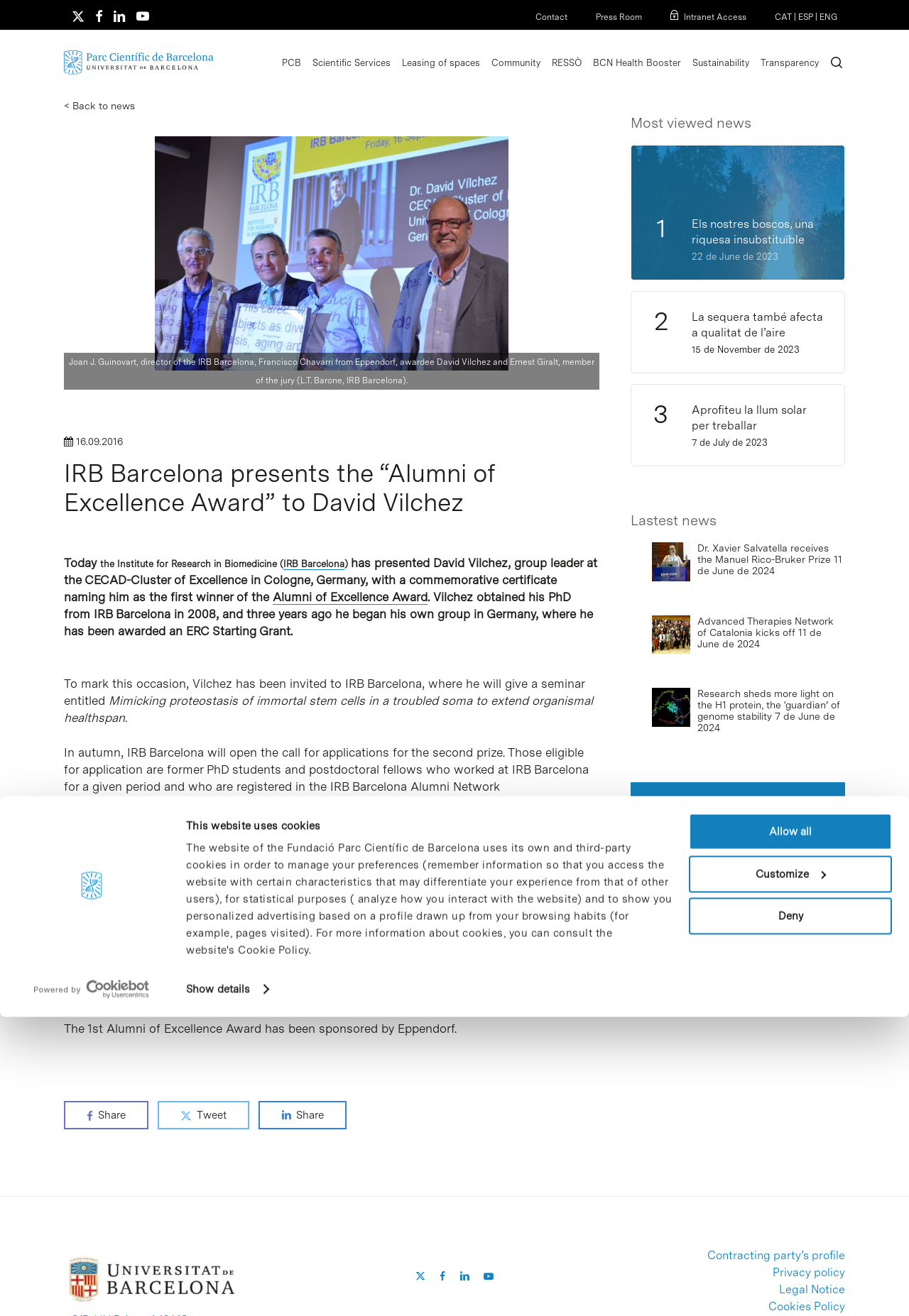What is the name of the award presented to David Vilchez?
Please analyze the image and answer the question with as much detail as possible.

The answer can be found in the article section of the webpage, where it is mentioned that 'Today the Institute for Research in Biomedicine (IRB Barcelona) has presented David Vilchez, group leader at the CECAD-Cluster of Excellence in Cologne, Germany, with a commemorative certificate naming him as the first winner of the Alumni of Excellence Award.'